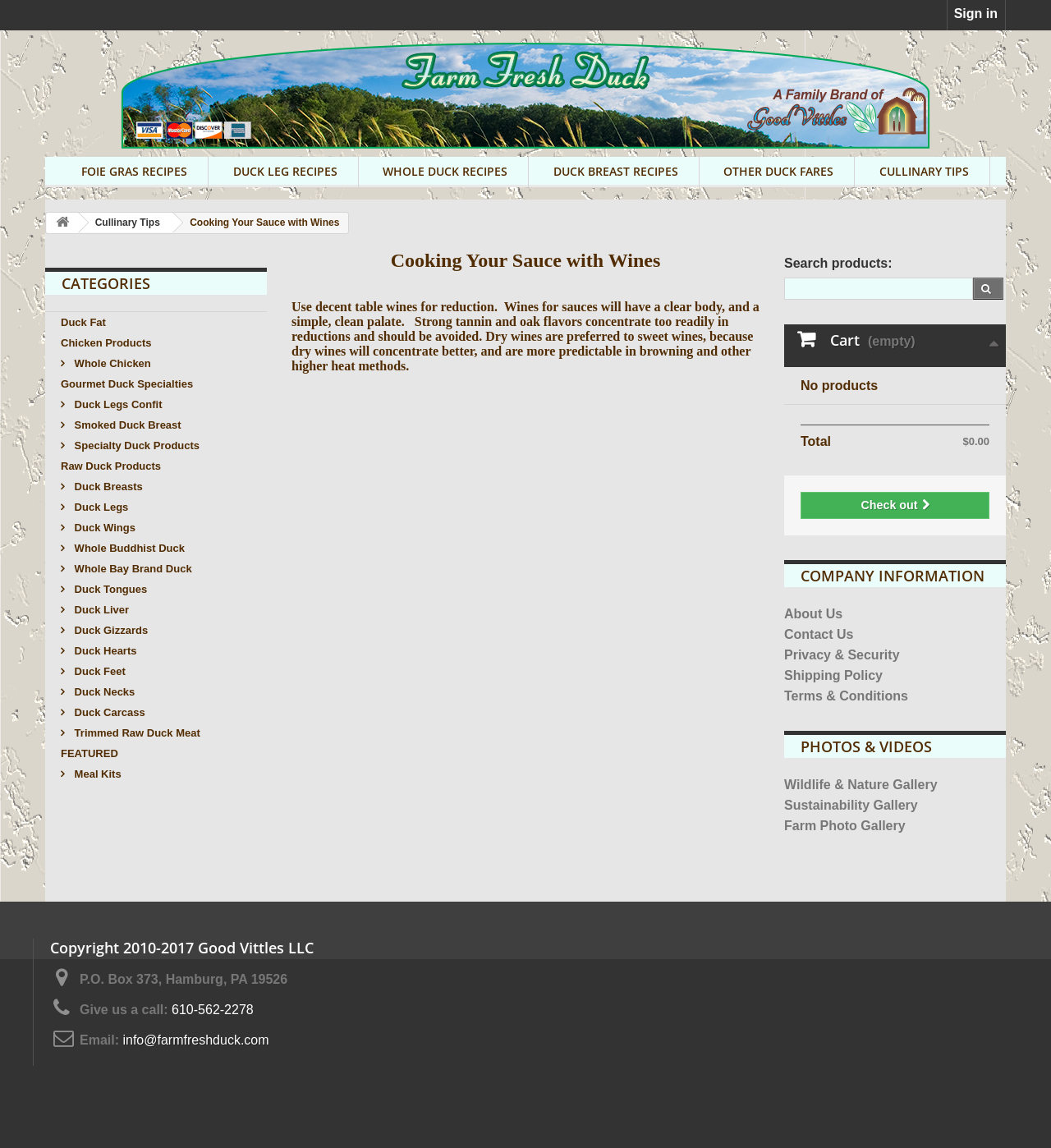What is the company's contact information?
Please give a detailed and elaborate answer to the question.

The company's contact information is provided at the bottom of the webpage, including the address 'P.O. Box 373, Hamburg, PA 19526', phone number '610-562-2278', and email 'info@farmfreshduck.com'.